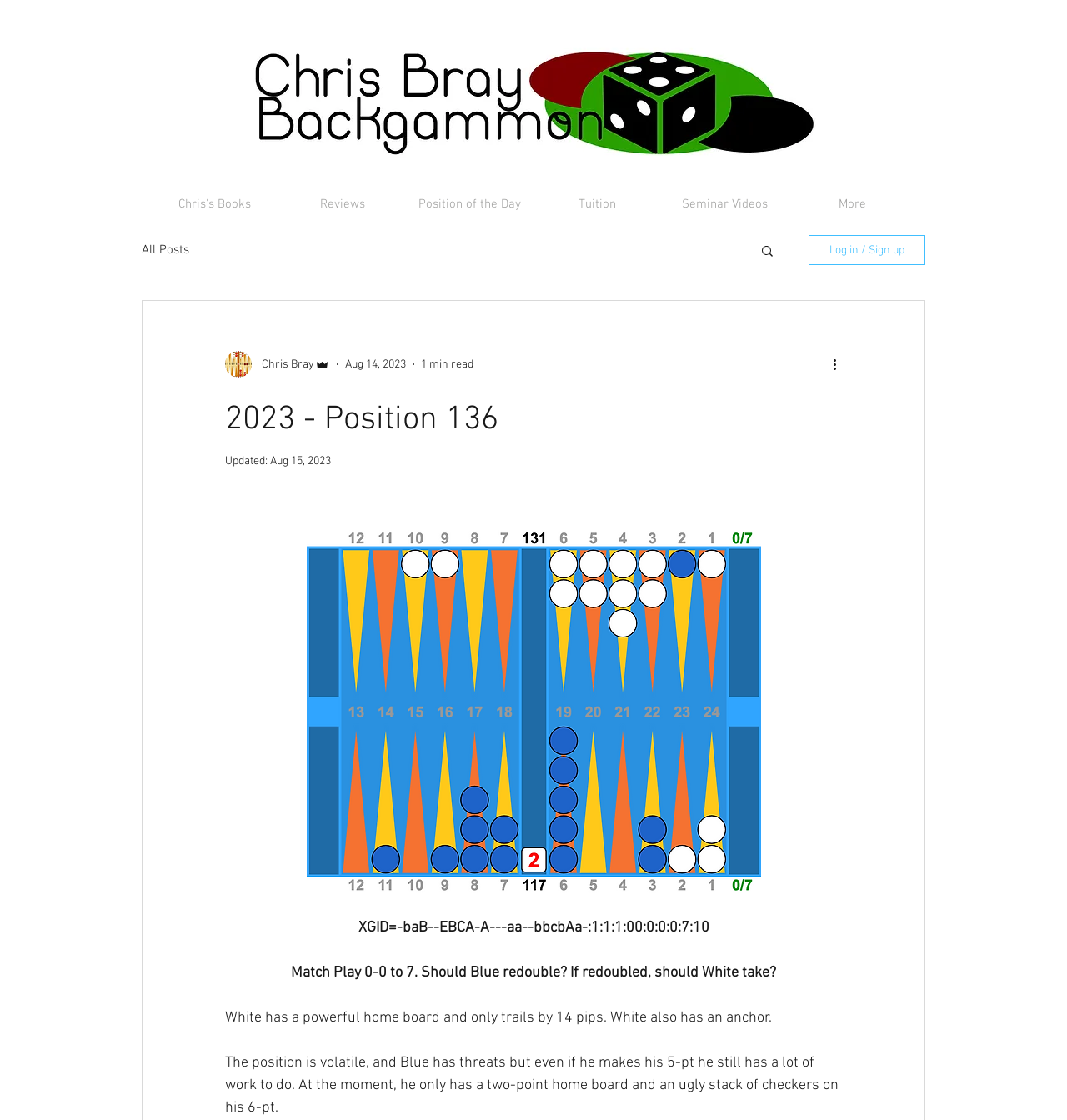Please reply to the following question using a single word or phrase: 
What is the purpose of the 'More actions' button?

To show more actions